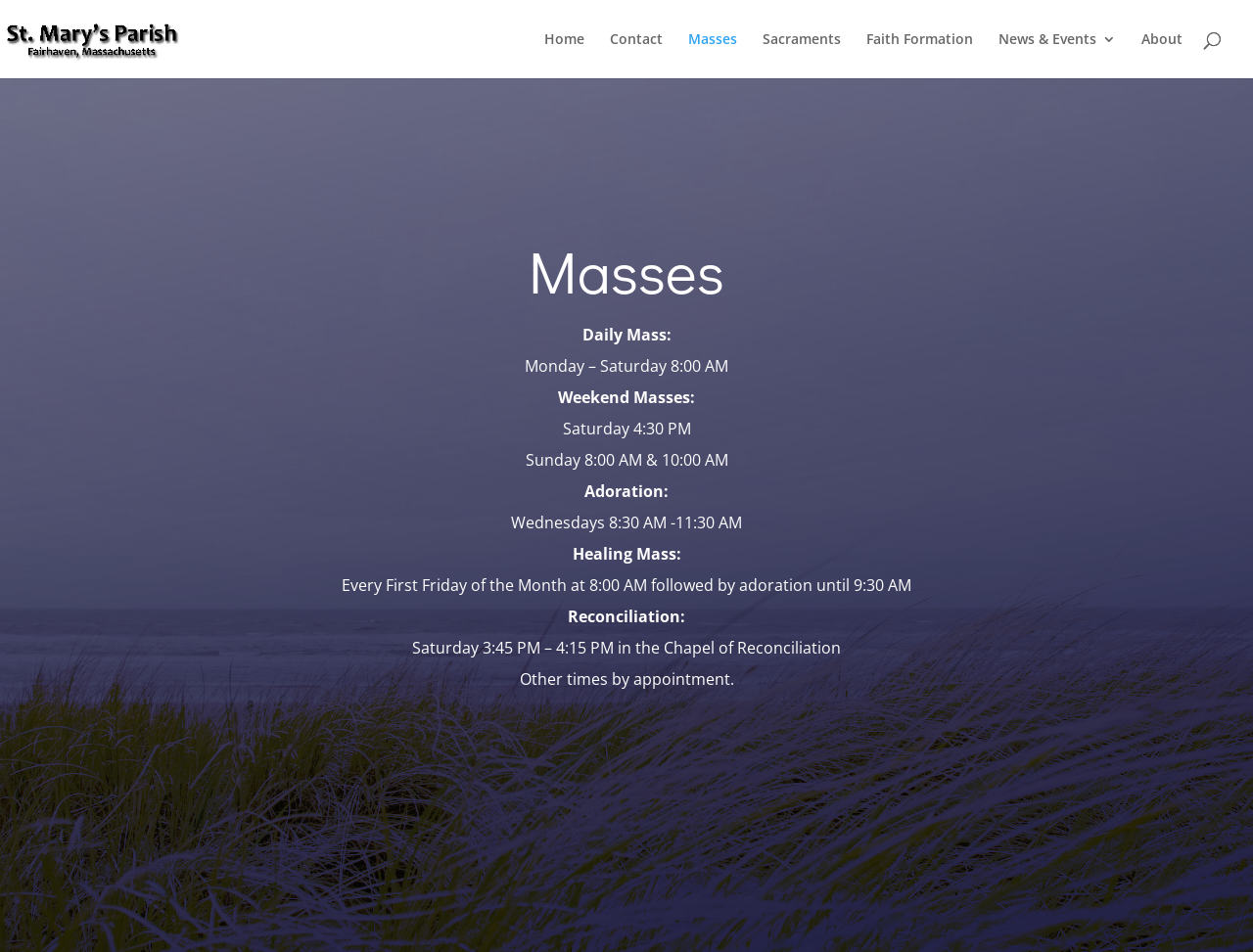Please identify the bounding box coordinates of the element that needs to be clicked to perform the following instruction: "read news and events".

[0.797, 0.034, 0.891, 0.082]